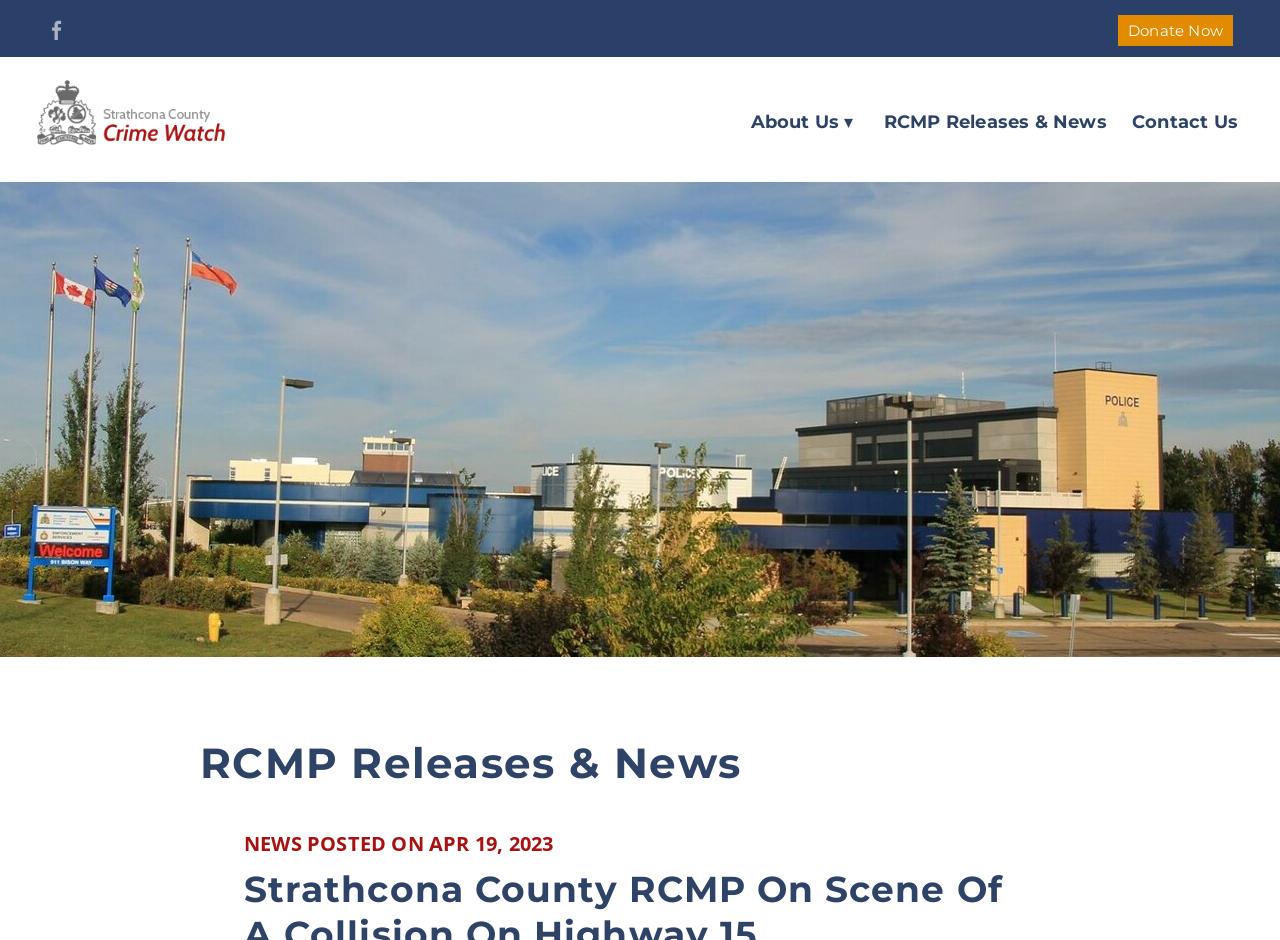Identify the bounding box coordinates of the area that should be clicked in order to complete the given instruction: "Click Donate Now". The bounding box coordinates should be four float numbers between 0 and 1, i.e., [left, top, right, bottom].

[0.873, 0.016, 0.963, 0.049]